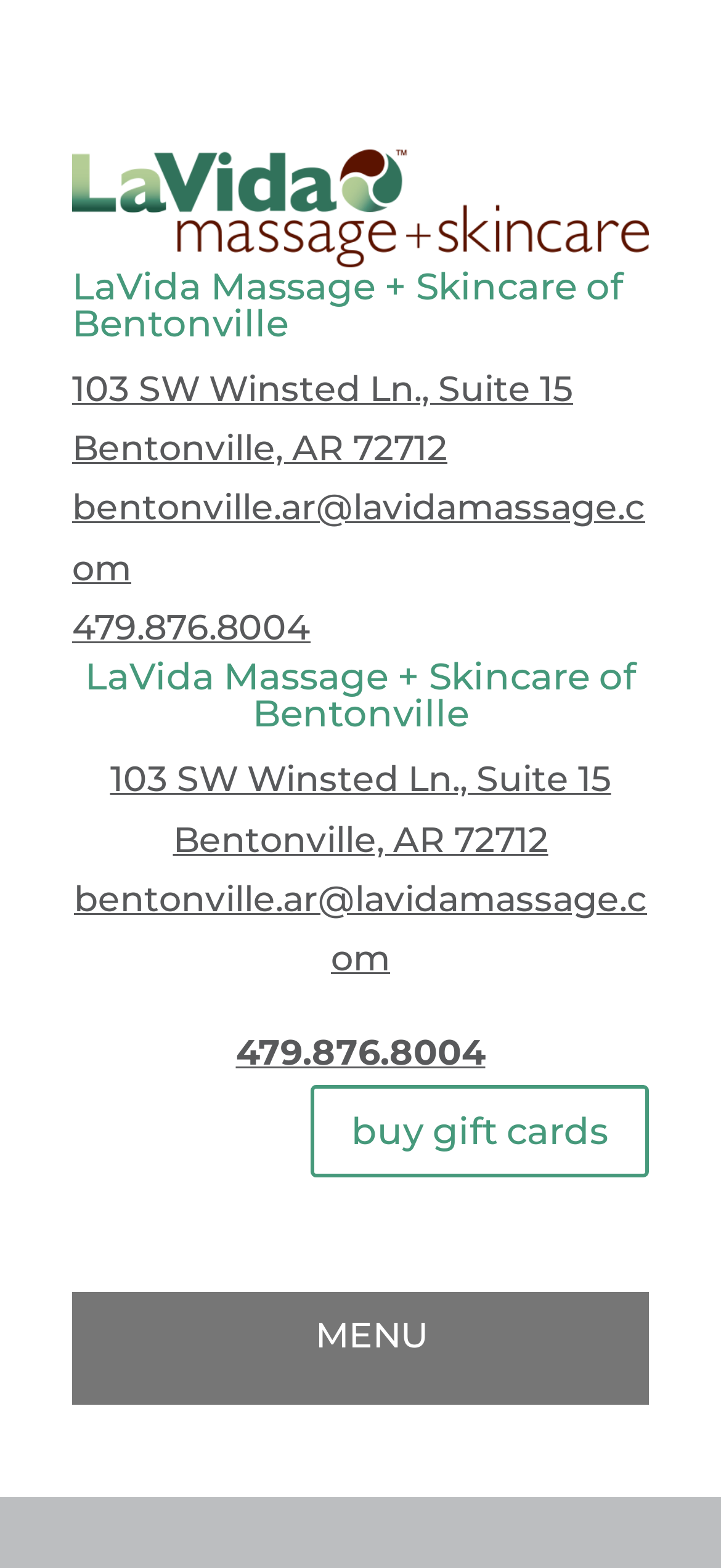Using the description: "book now", determine the UI element's bounding box coordinates. Ensure the coordinates are in the format of four float numbers between 0 and 1, i.e., [left, top, right, bottom].

[0.377, 0.755, 0.623, 0.782]